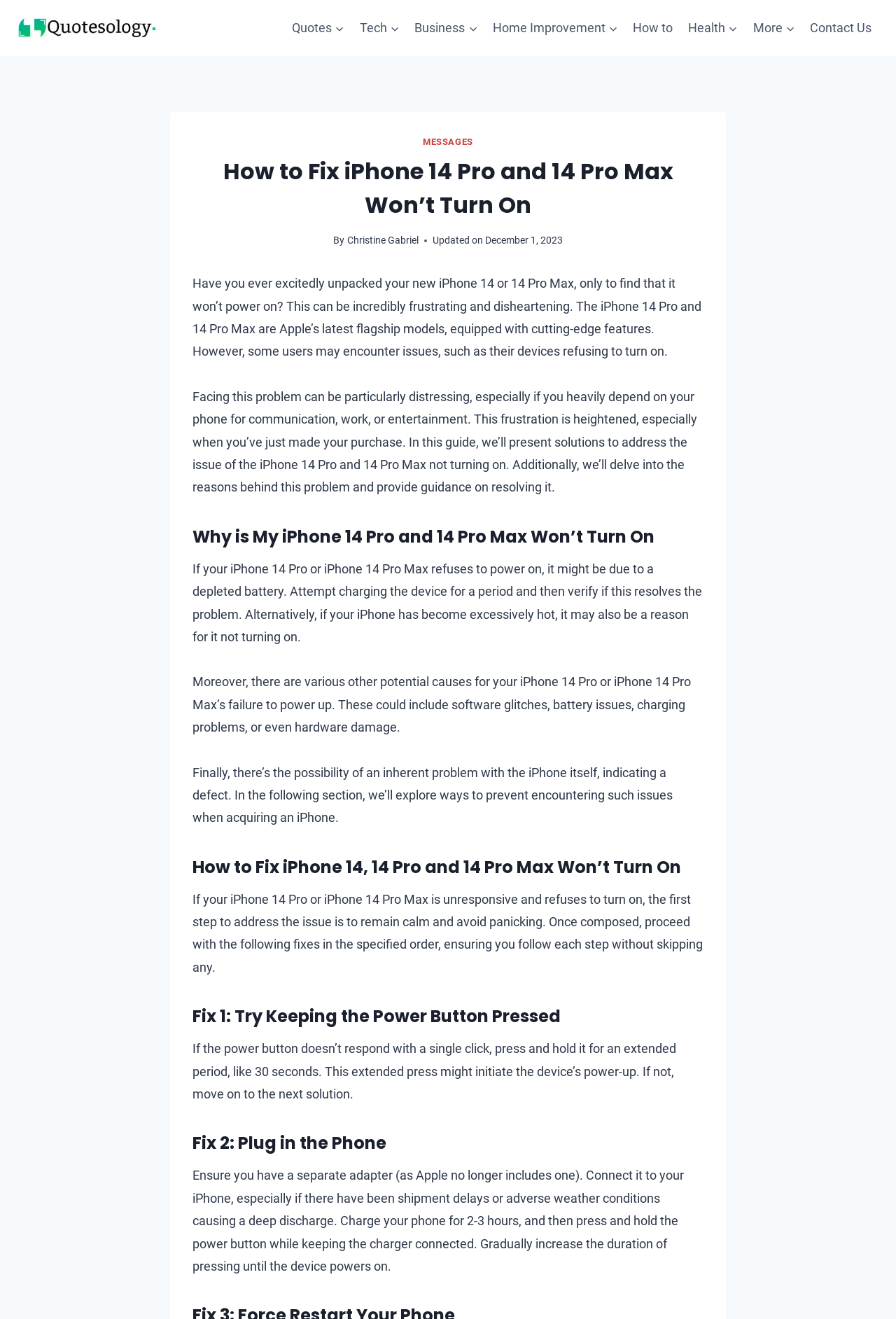Please give the bounding box coordinates of the area that should be clicked to fulfill the following instruction: "Click the 'Quotes' link". The coordinates should be in the format of four float numbers from 0 to 1, i.e., [left, top, right, bottom].

[0.317, 0.007, 0.393, 0.036]